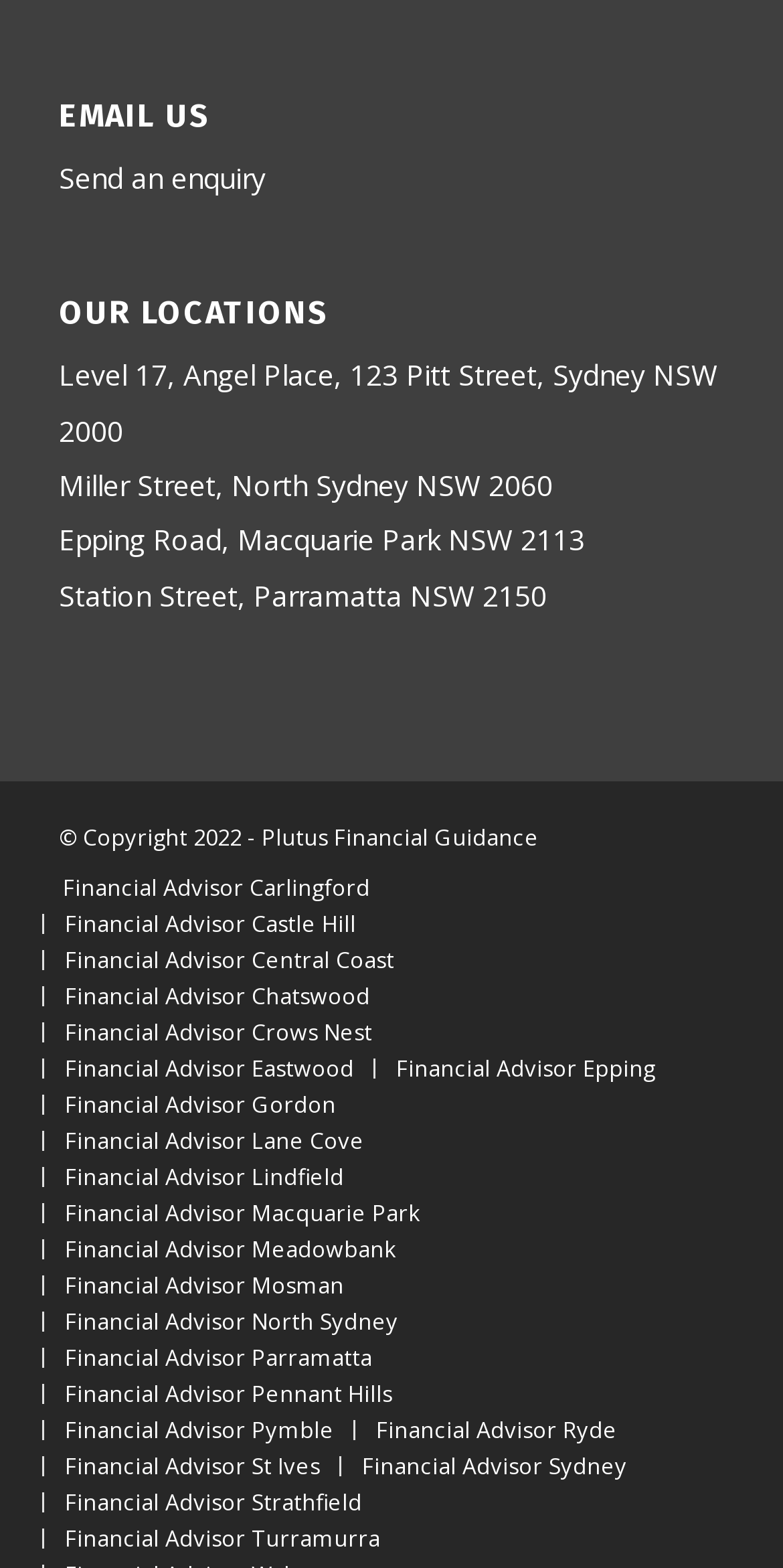Identify the bounding box coordinates of the part that should be clicked to carry out this instruction: "Contact a financial advisor in Sydney".

[0.462, 0.924, 0.801, 0.943]